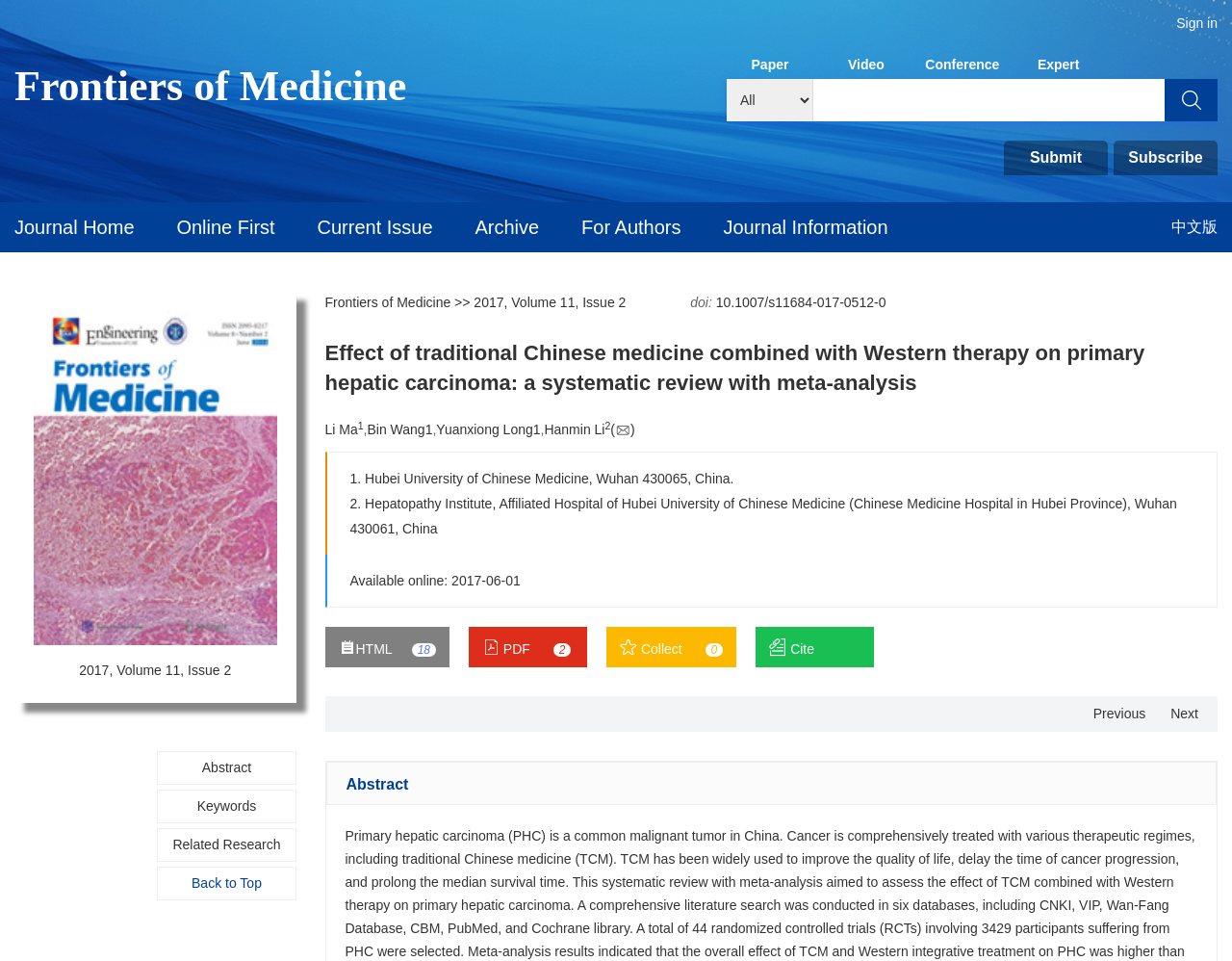Determine the bounding box coordinates (top-left x, top-left y, bottom-right x, bottom-right y) of the UI element described in the following text: parent_node: All

[0.945, 0.082, 0.988, 0.126]